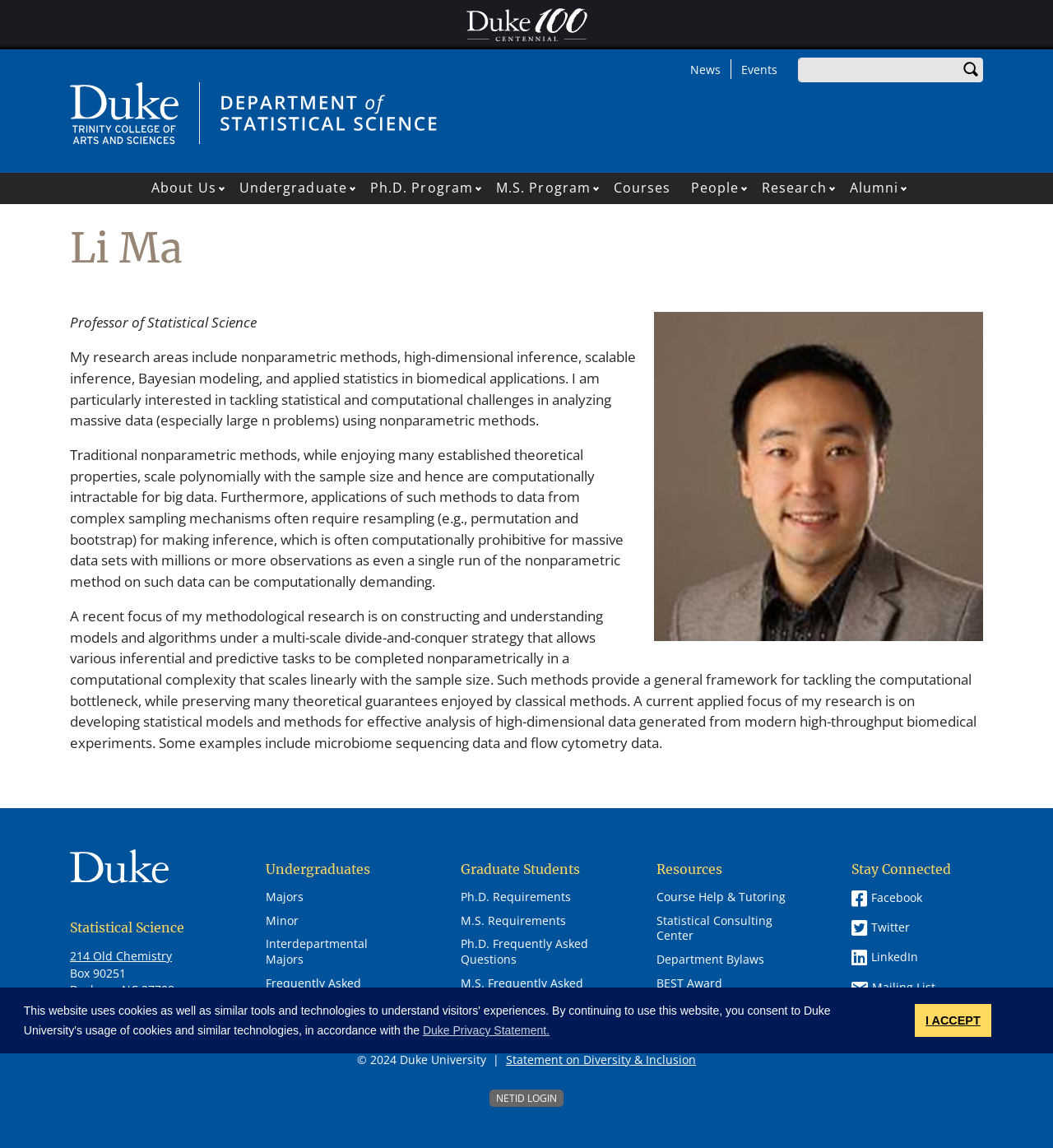Give a one-word or short phrase answer to this question: 
What is the location of the department?

214 Old Chemistry, Durham, NC 27708-0251